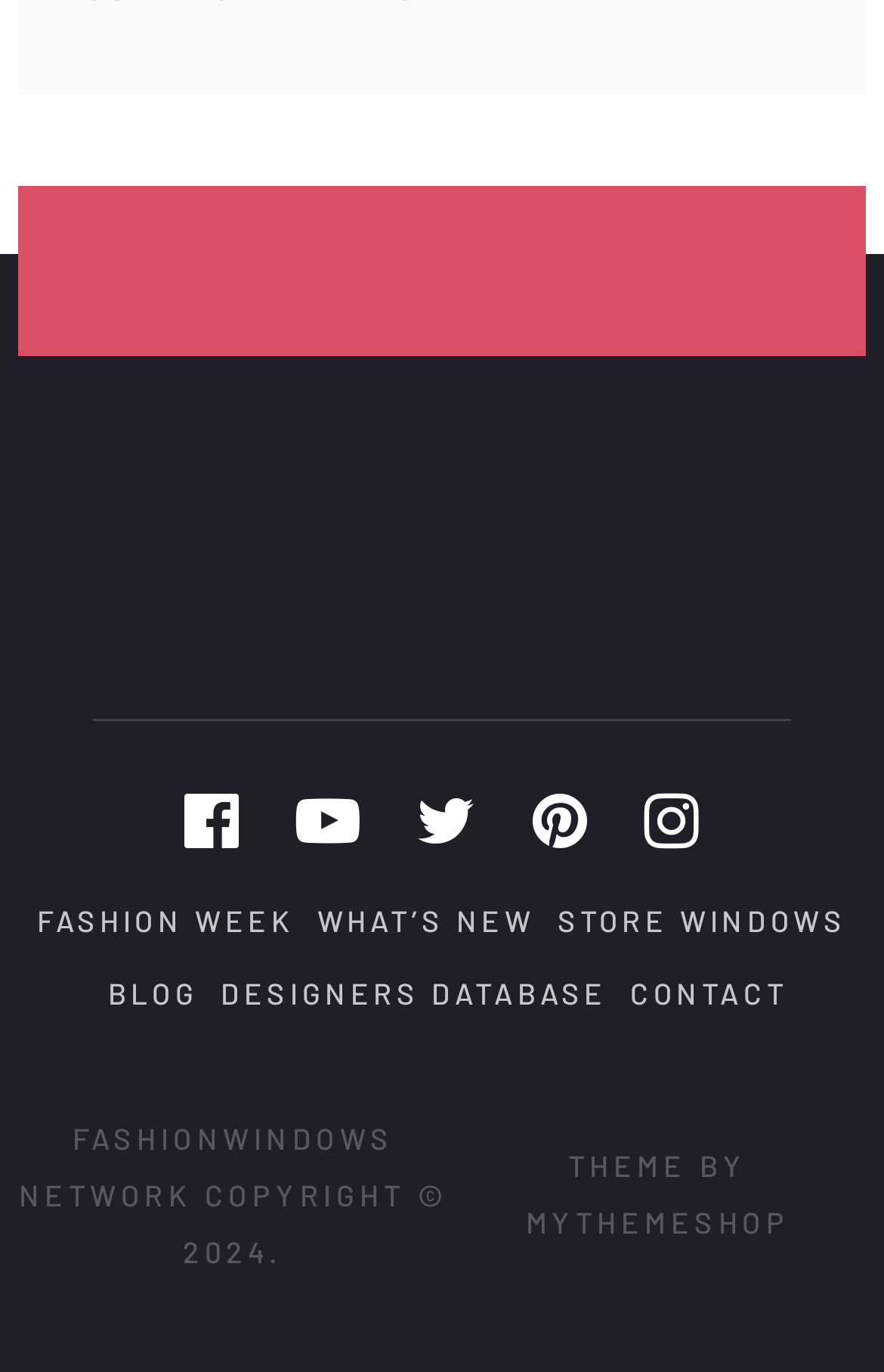Identify the bounding box coordinates of the region that should be clicked to execute the following instruction: "read BLOG".

[0.122, 0.711, 0.224, 0.737]